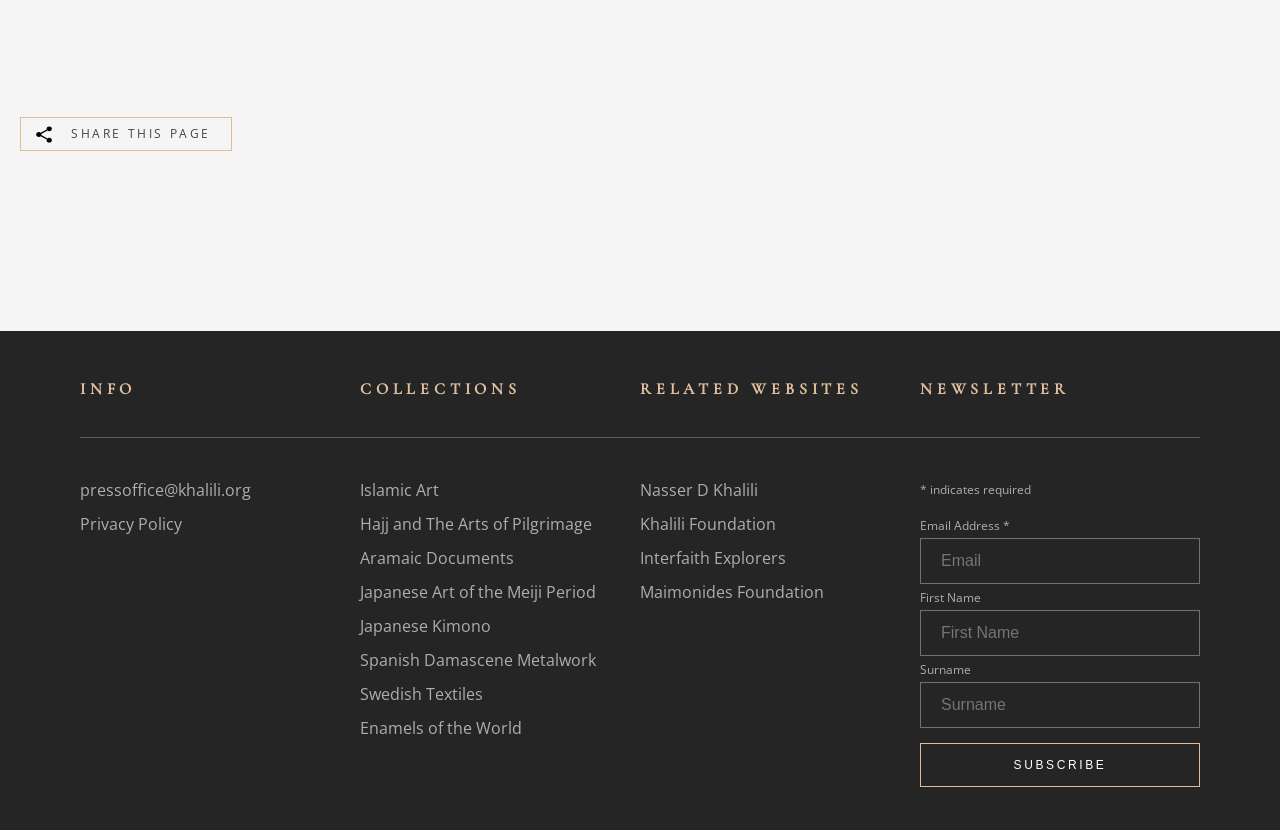Please determine the bounding box coordinates of the area that needs to be clicked to complete this task: 'Click on BAREFOOT GEN VOL II - Using Graphic Novels to Teach about East Asia'. The coordinates must be four float numbers between 0 and 1, formatted as [left, top, right, bottom].

None